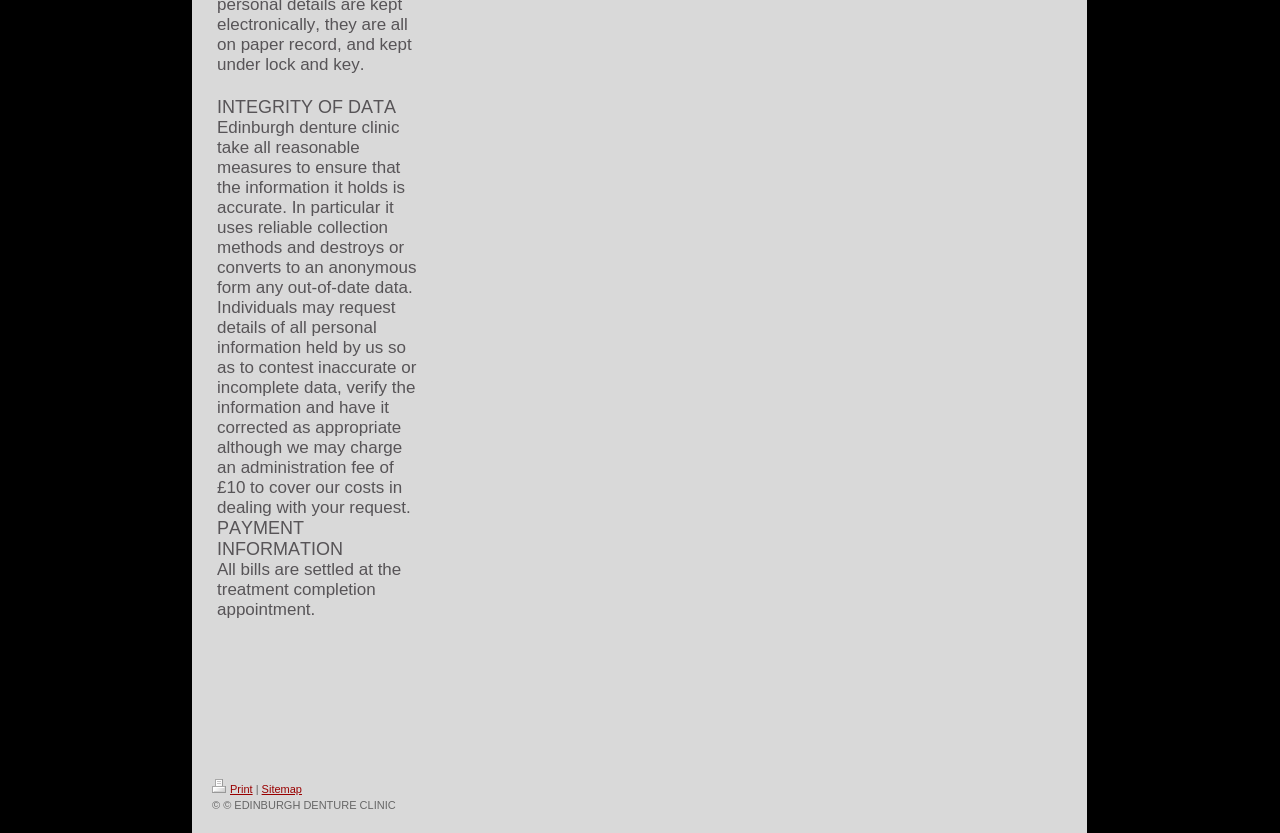When are bills settled?
Offer a detailed and full explanation in response to the question.

According to the webpage, all bills are settled at the treatment completion appointment.